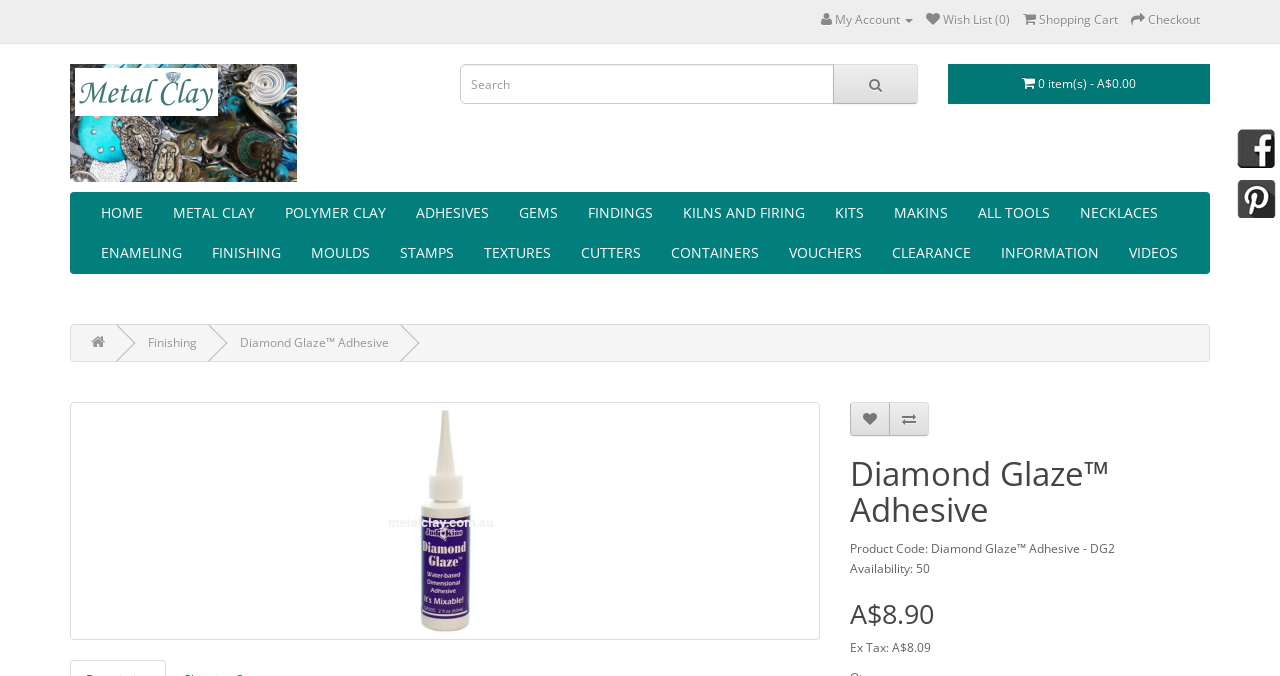Determine the bounding box for the UI element that matches this description: "旧的News Center".

None